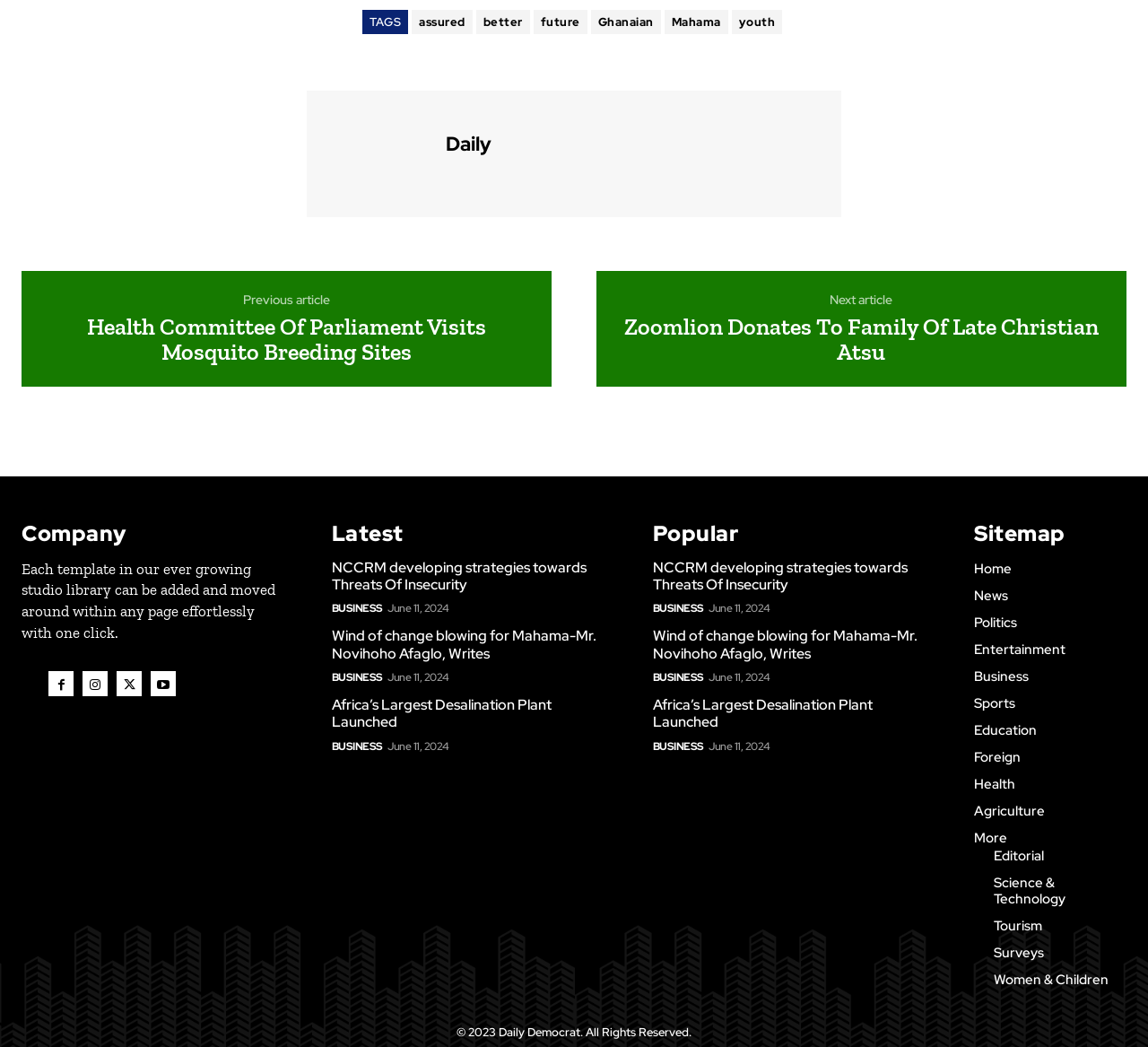Give a one-word or one-phrase response to the question:
How many links are there in the 'Sitemap' section?

14